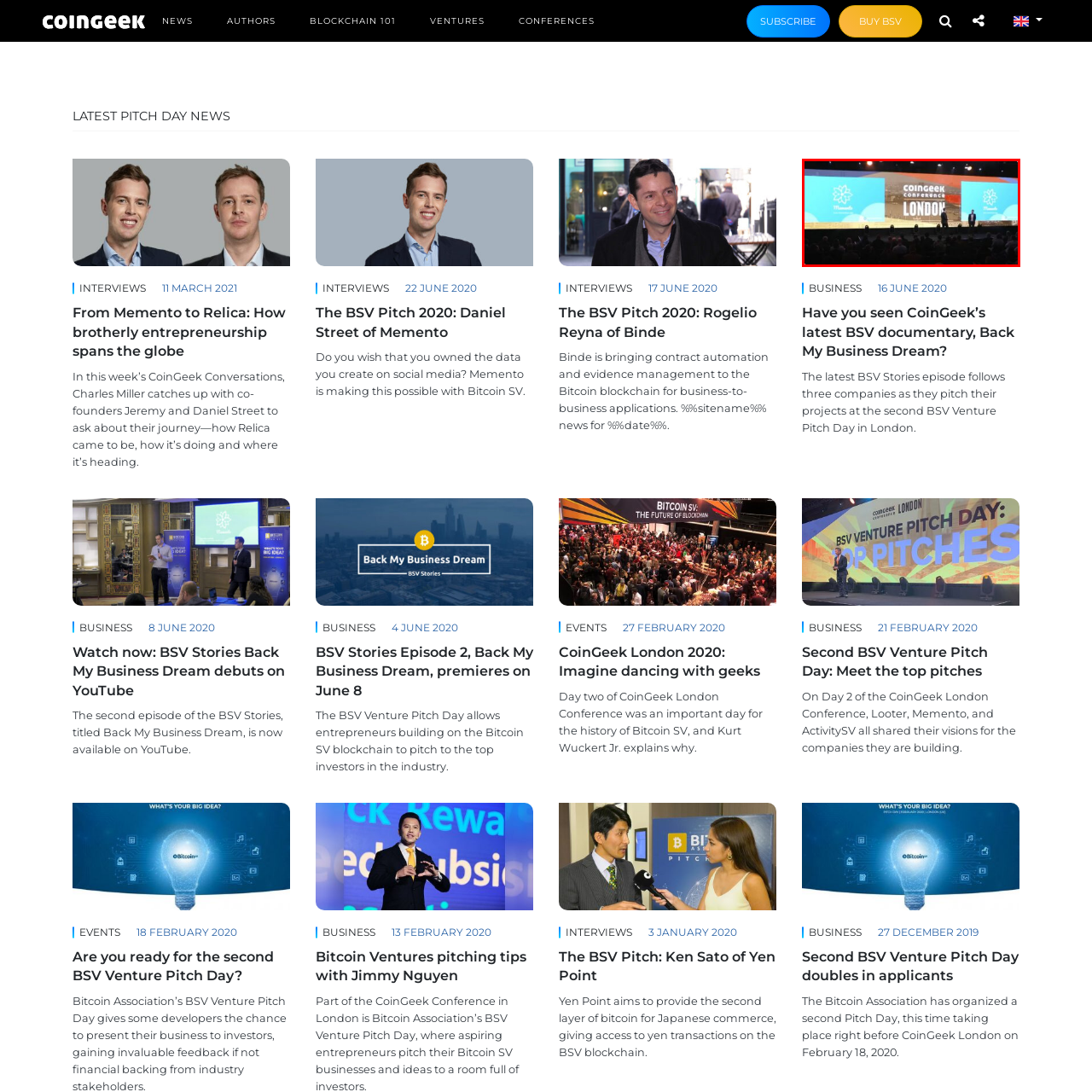How many speakers are engaging with the audience?
Direct your attention to the area of the image outlined in red and provide a detailed response based on the visual information available.

The caption explicitly states that 'two speakers are engaging with the audience', which provides a clear answer to the question.